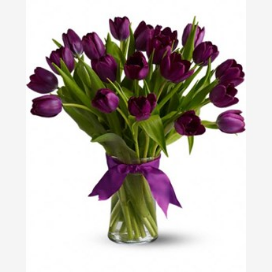Offer a thorough description of the image.

The image showcases a stunning bouquet of deep purple tulips, elegantly arranged in a clear glass vase. The tulips are lush and vibrant, with a mix of fully opened blooms and gently closed buds, creating a dynamic visual appeal. The bouquet is tied together with a smooth purple ribbon, adding a touch of sophistication and charm. This beautiful arrangement is perfect for various occasions, symbolizing love and admiration, making it an ideal gift for a loved one or a delightful centerpiece for any event.